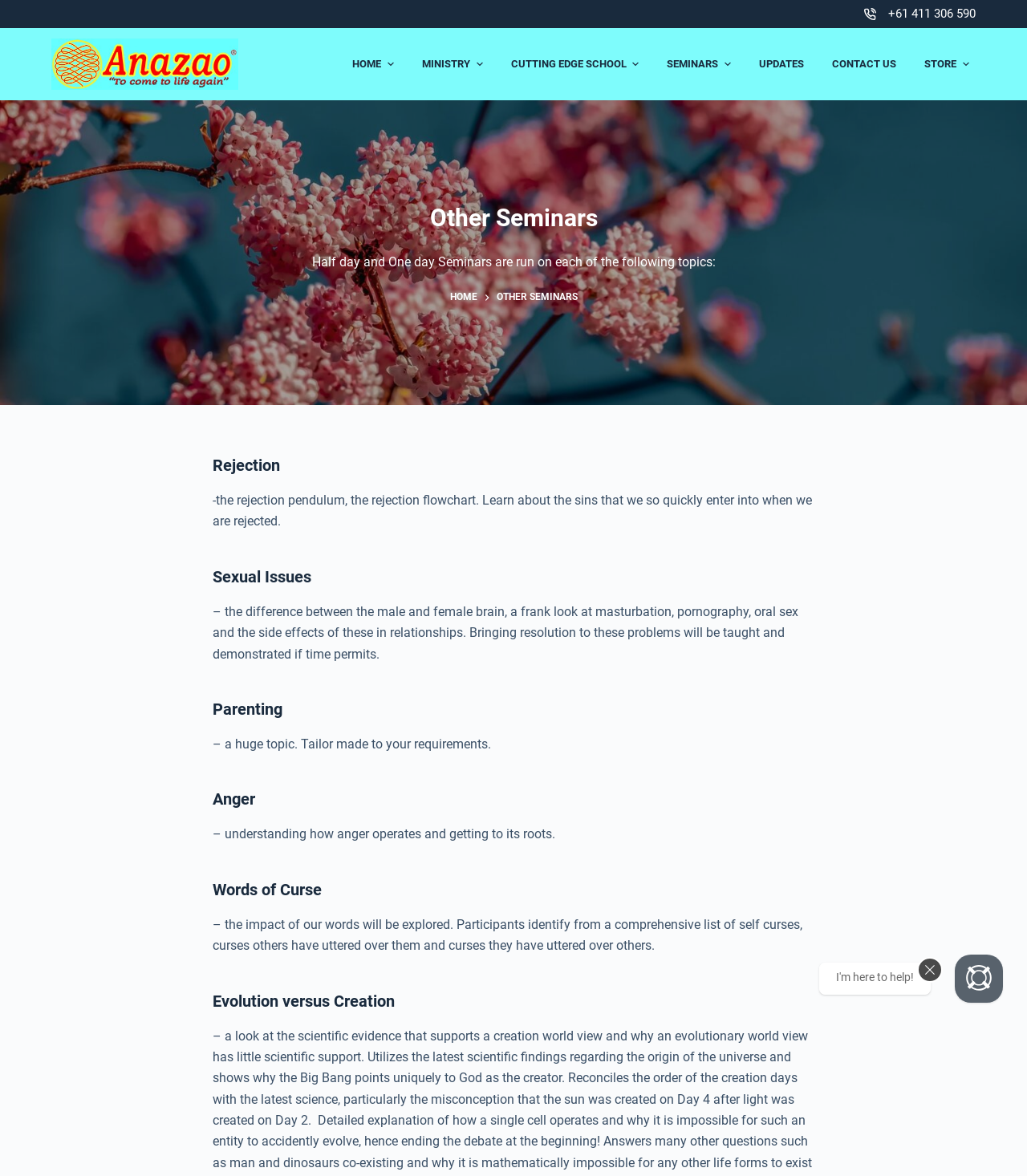Provide the bounding box coordinates for the UI element that is described as: "About Us".

None